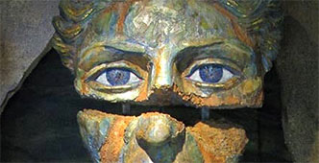Based on what you see in the screenshot, provide a thorough answer to this question: What is the purpose of the Cloverdale Sculpture Trail?

According to the caption, the Cloverdale Sculpture Trail 'seeks support from donors, emphasizing the transformative power of art in public spaces', indicating that the trail's purpose is to promote and appreciate public art.